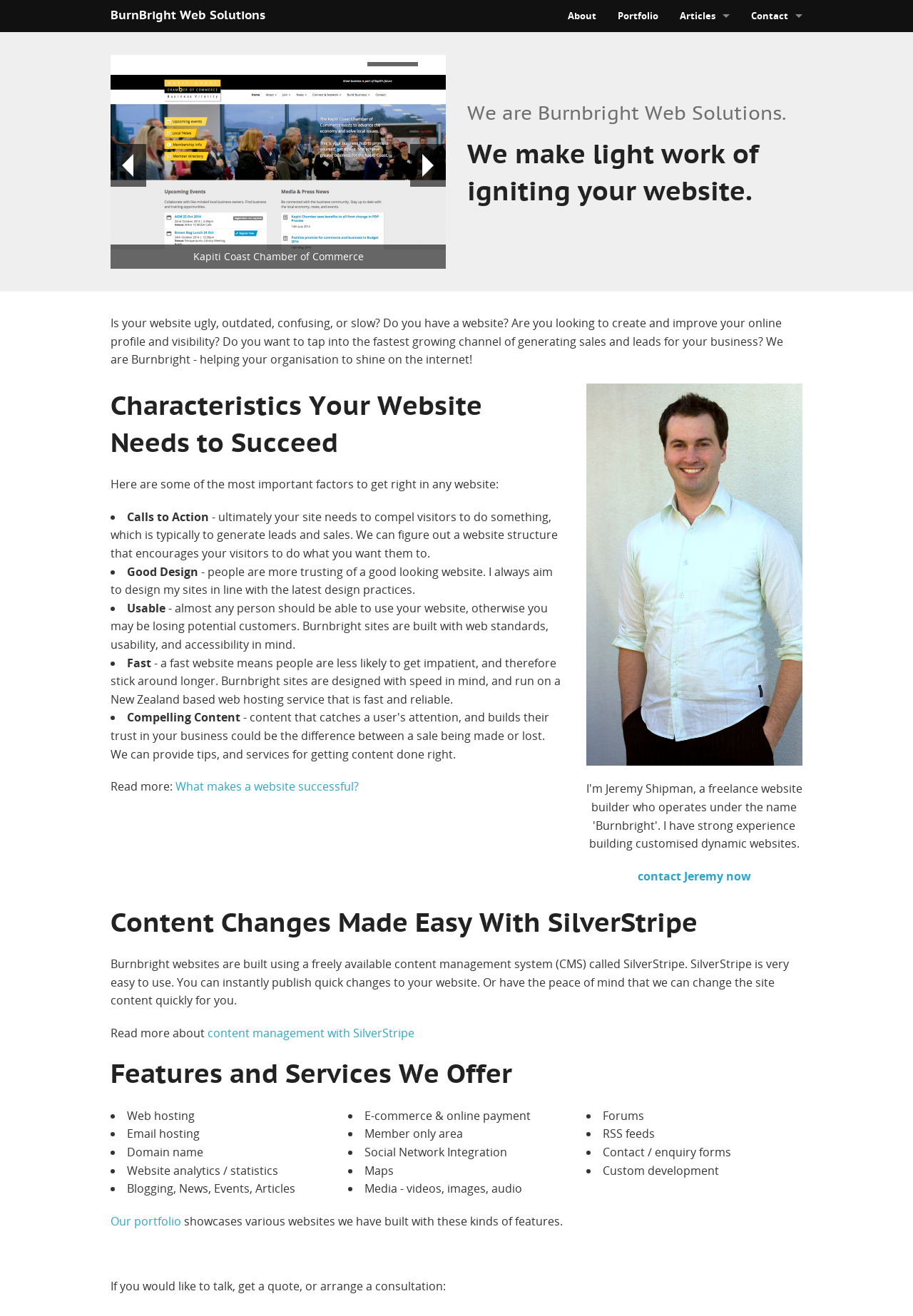What are the characteristics of a successful website?
Give a thorough and detailed response to the question.

The characteristics of a successful website are listed in the section 'Characteristics Your Website Needs to Succeed' which includes Calls to Action, Good Design, Usable, Fast, and Compelling Content. These characteristics are mentioned as important factors to get right in any website.